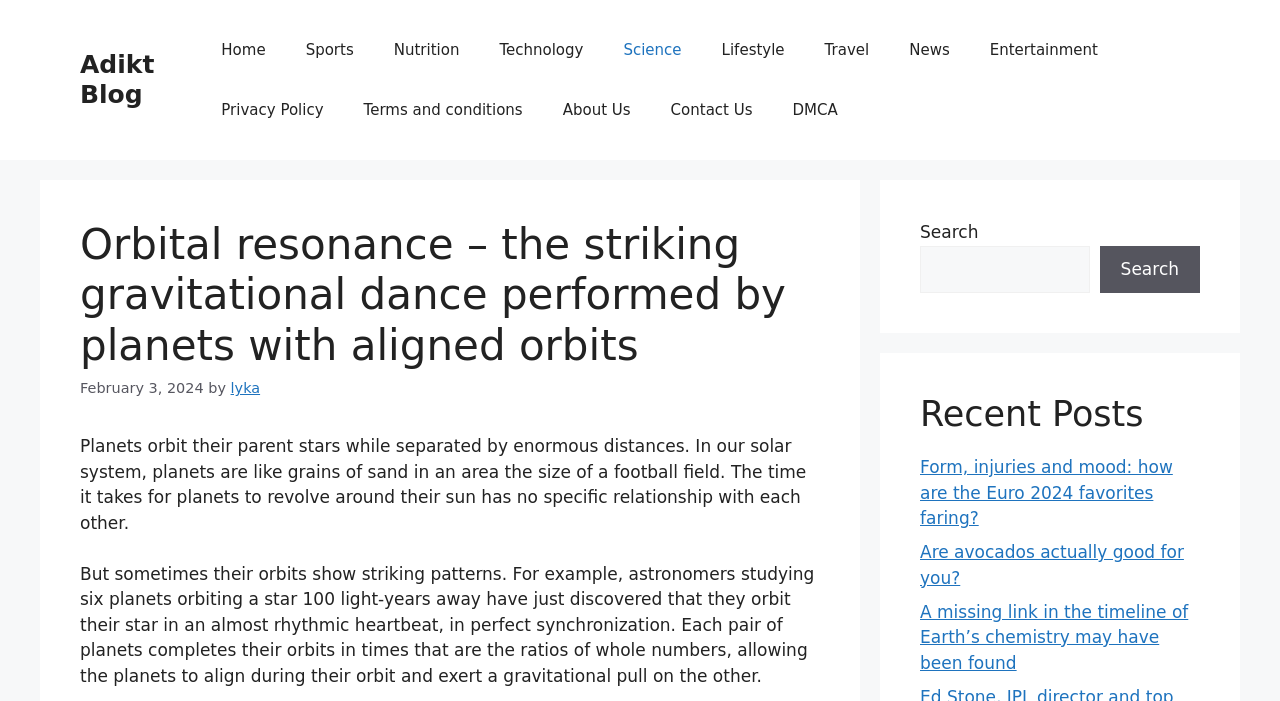Predict the bounding box of the UI element that fits this description: "Pictures from the conference".

None